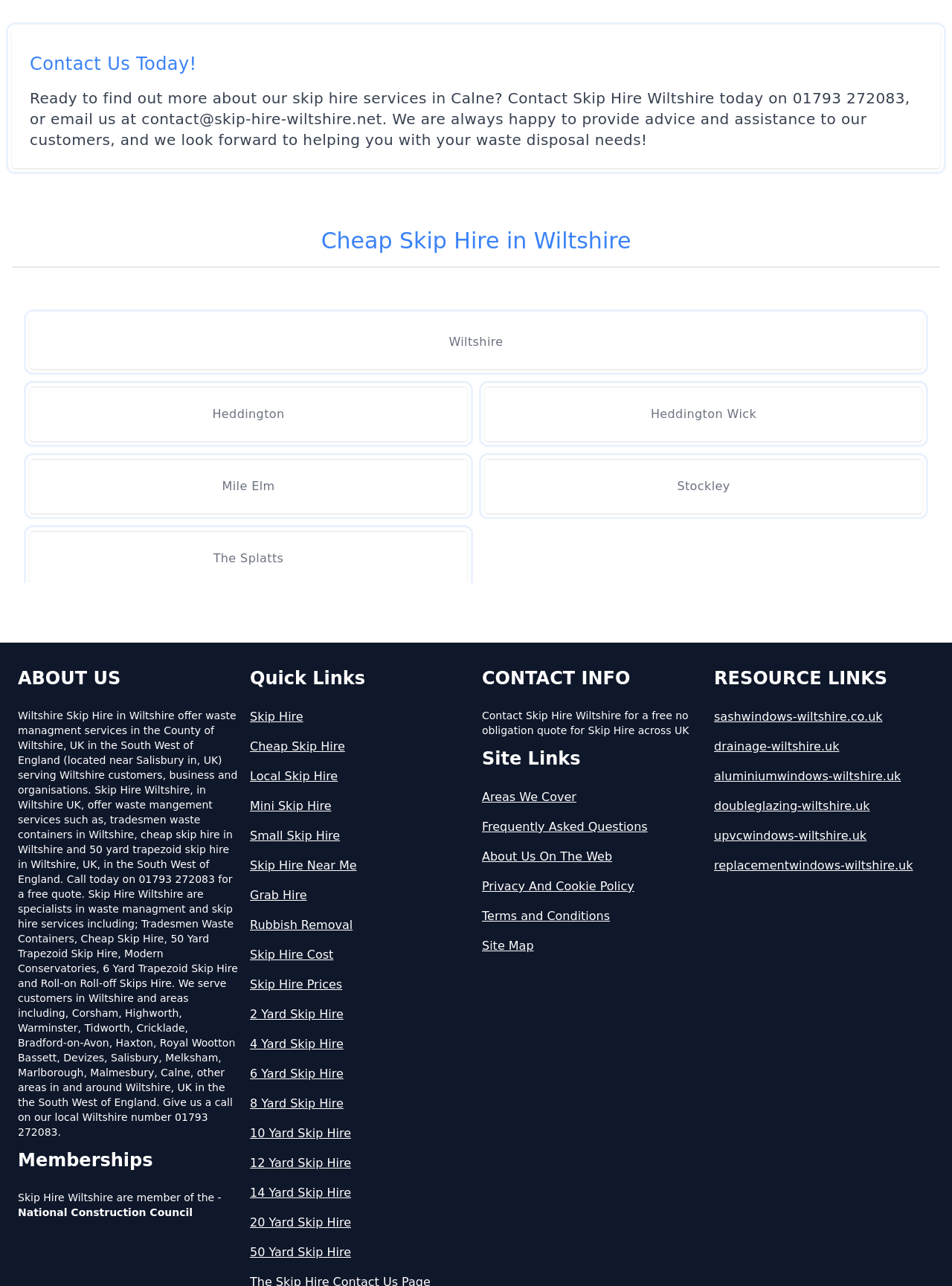Using the provided element description: "50 Yard Skip Hire", determine the bounding box coordinates of the corresponding UI element in the screenshot.

[0.262, 0.967, 0.494, 0.981]